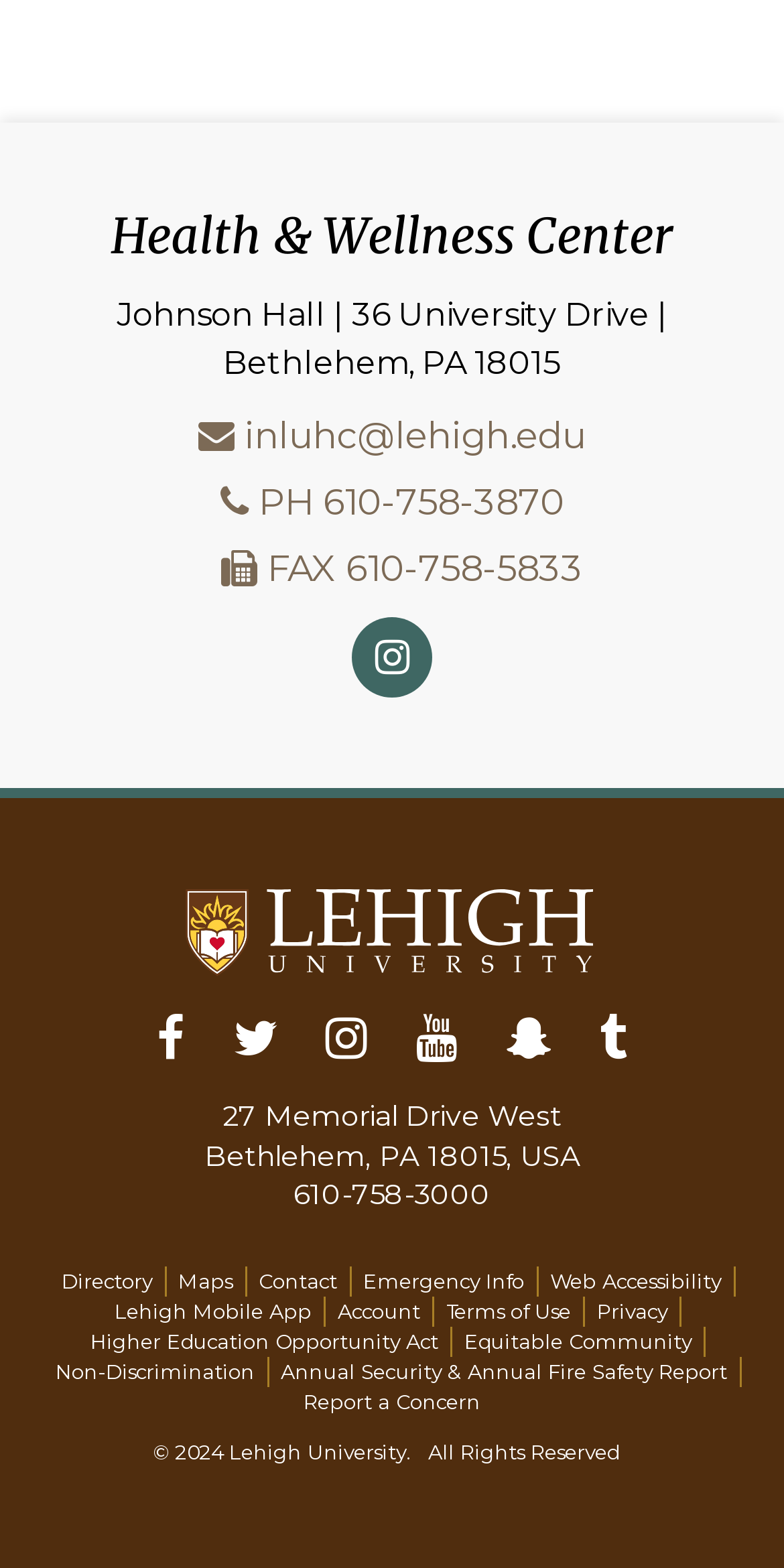Locate the bounding box coordinates of the clickable part needed for the task: "Contact the university".

[0.314, 0.807, 0.447, 0.827]